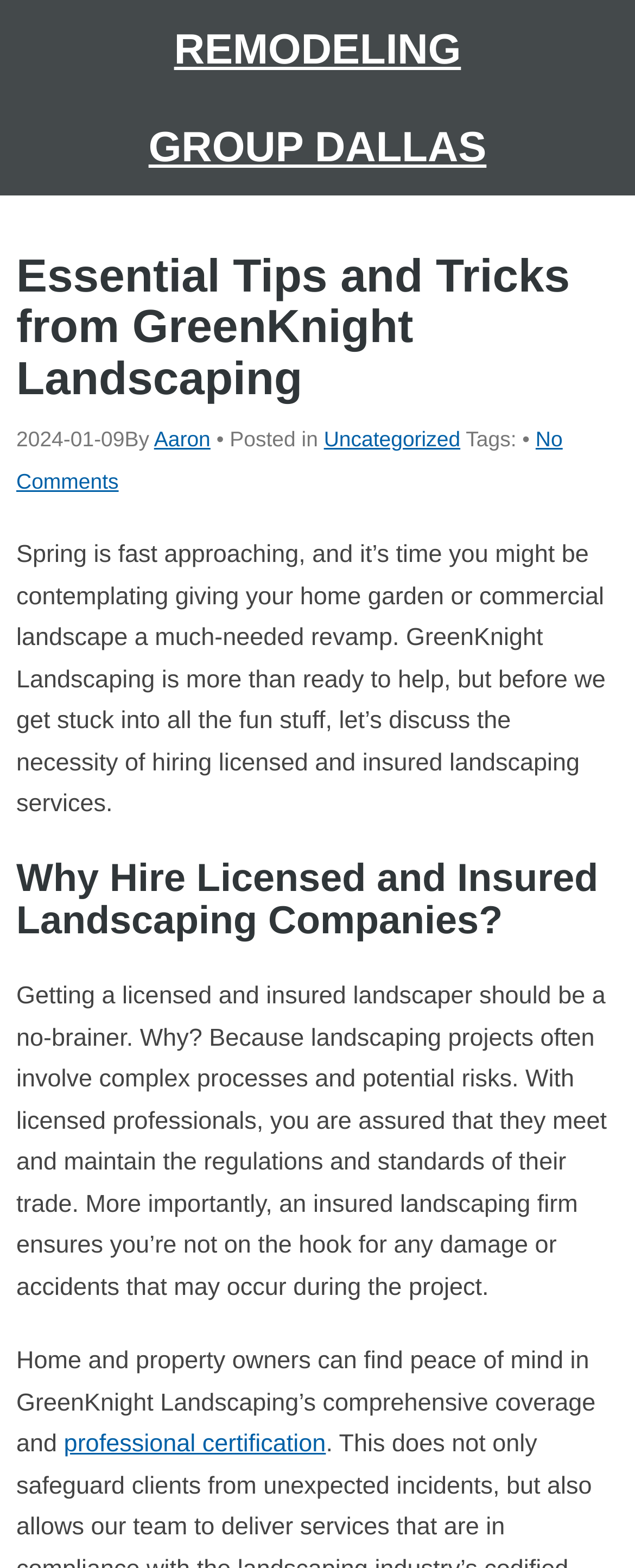What is the company mentioned in the article? Look at the image and give a one-word or short phrase answer.

GreenKnight Landscaping